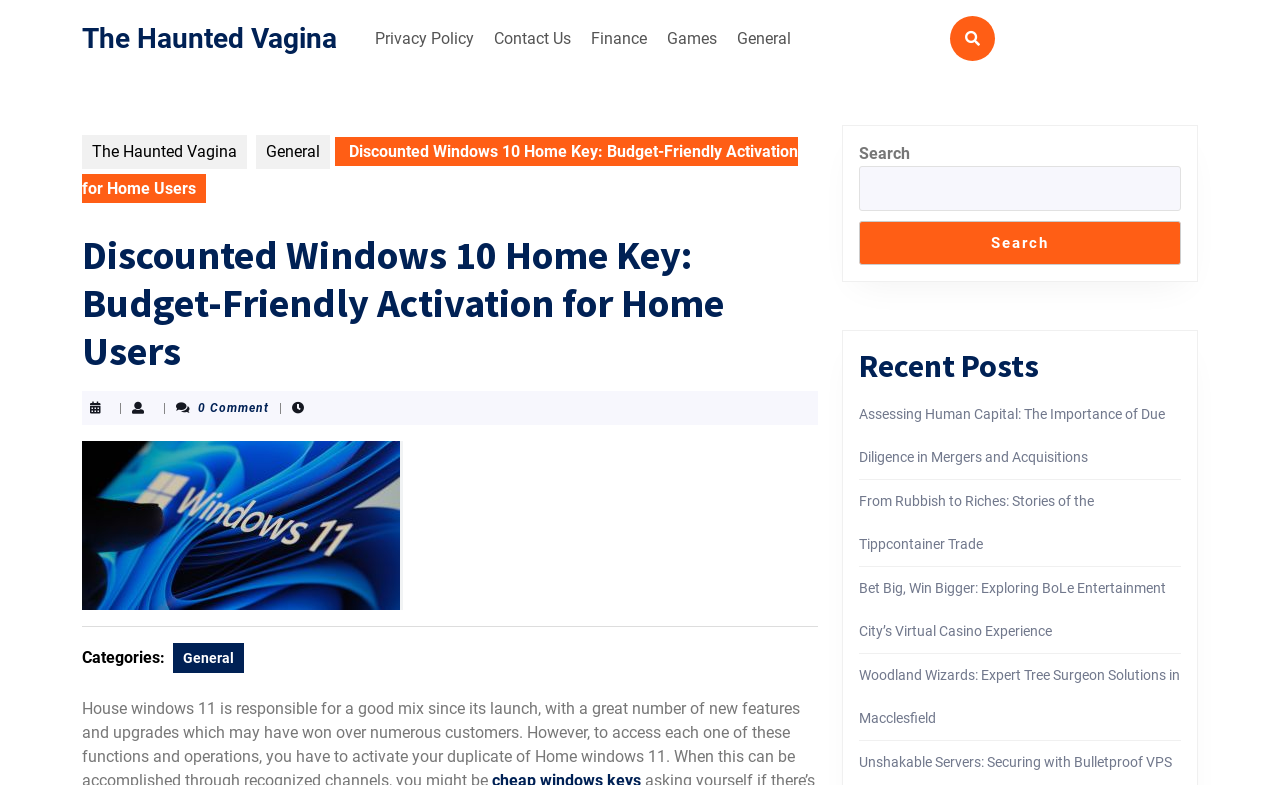What is the title of the first recent post?
Based on the image, give a concise answer in the form of a single word or short phrase.

Assessing Human Capital